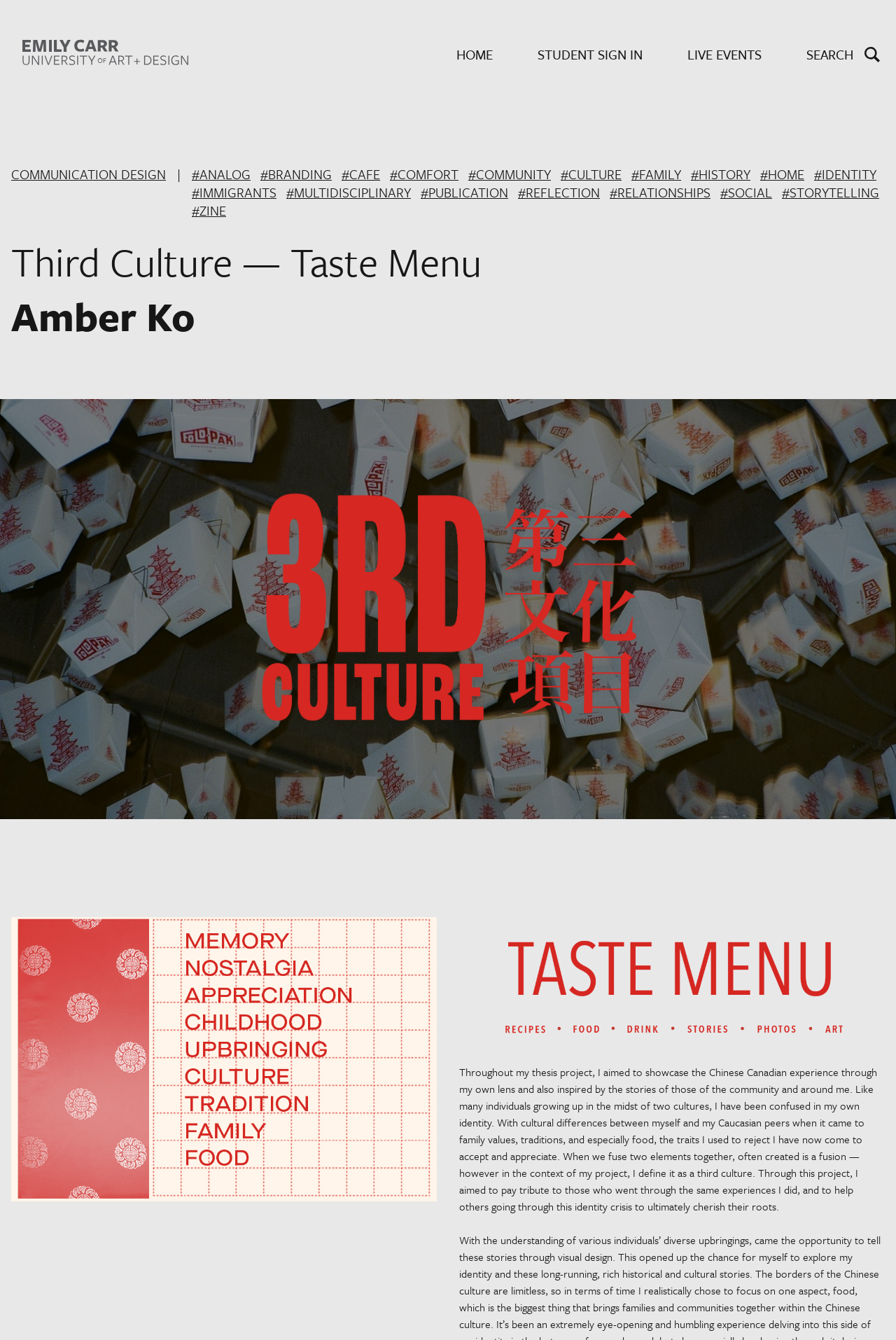What is the author's inspiration for this project?
Provide a comprehensive and detailed answer to the question.

I found the answer by reading the text element that describes the author's inspiration for the project. The author was inspired by the stories of those in the community and around her, as well as her own experiences.